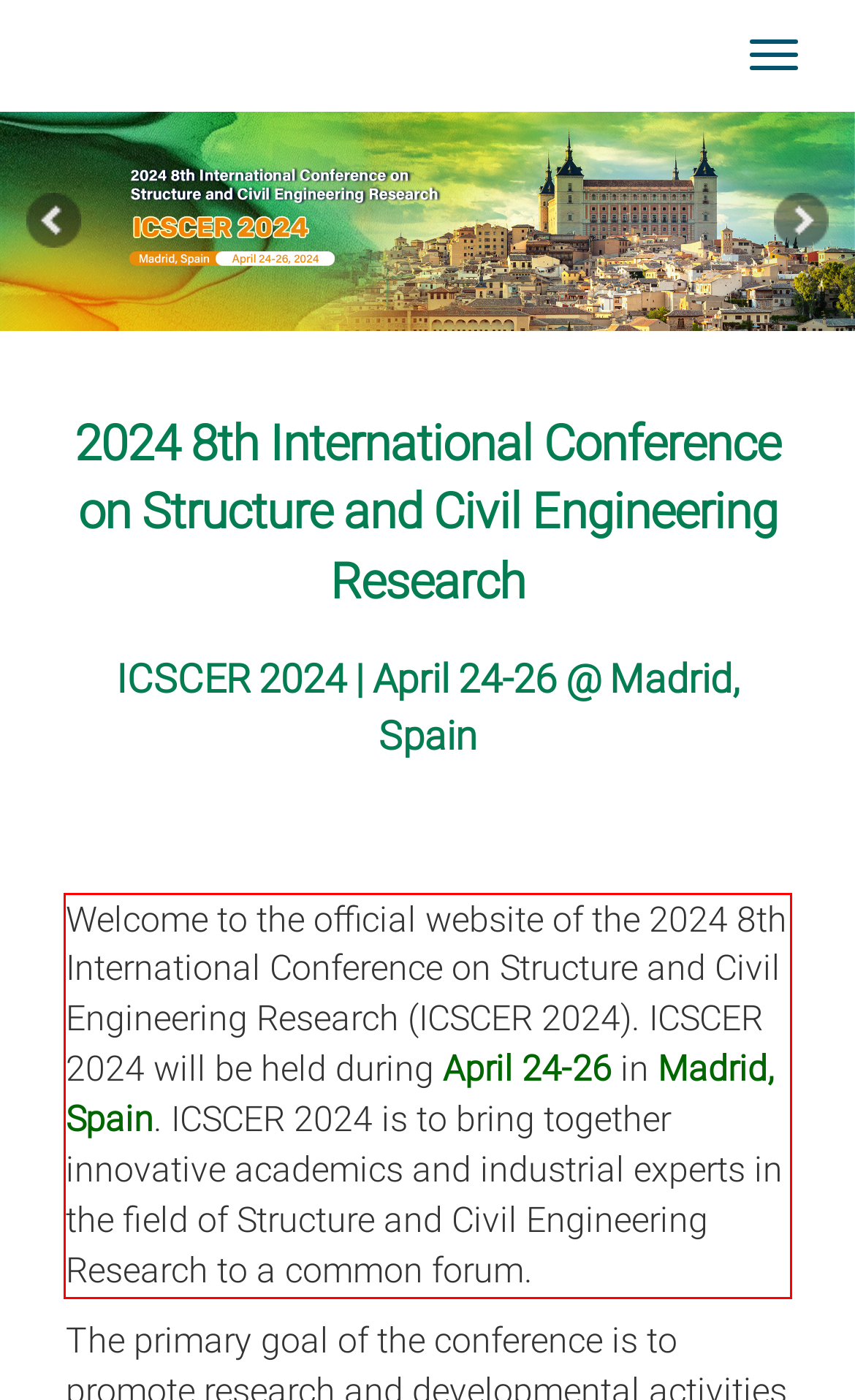Please extract the text content from the UI element enclosed by the red rectangle in the screenshot.

Welcome to the official website of the 2024 8th International Conference on Structure and Civil Engineering Research (ICSCER 2024). ICSCER 2024 will be held during April 24-26 in Madrid, Spain. ICSCER 2024 is to bring together innovative academics and industrial experts in the field of Structure and Civil Engineering Research to a common forum.